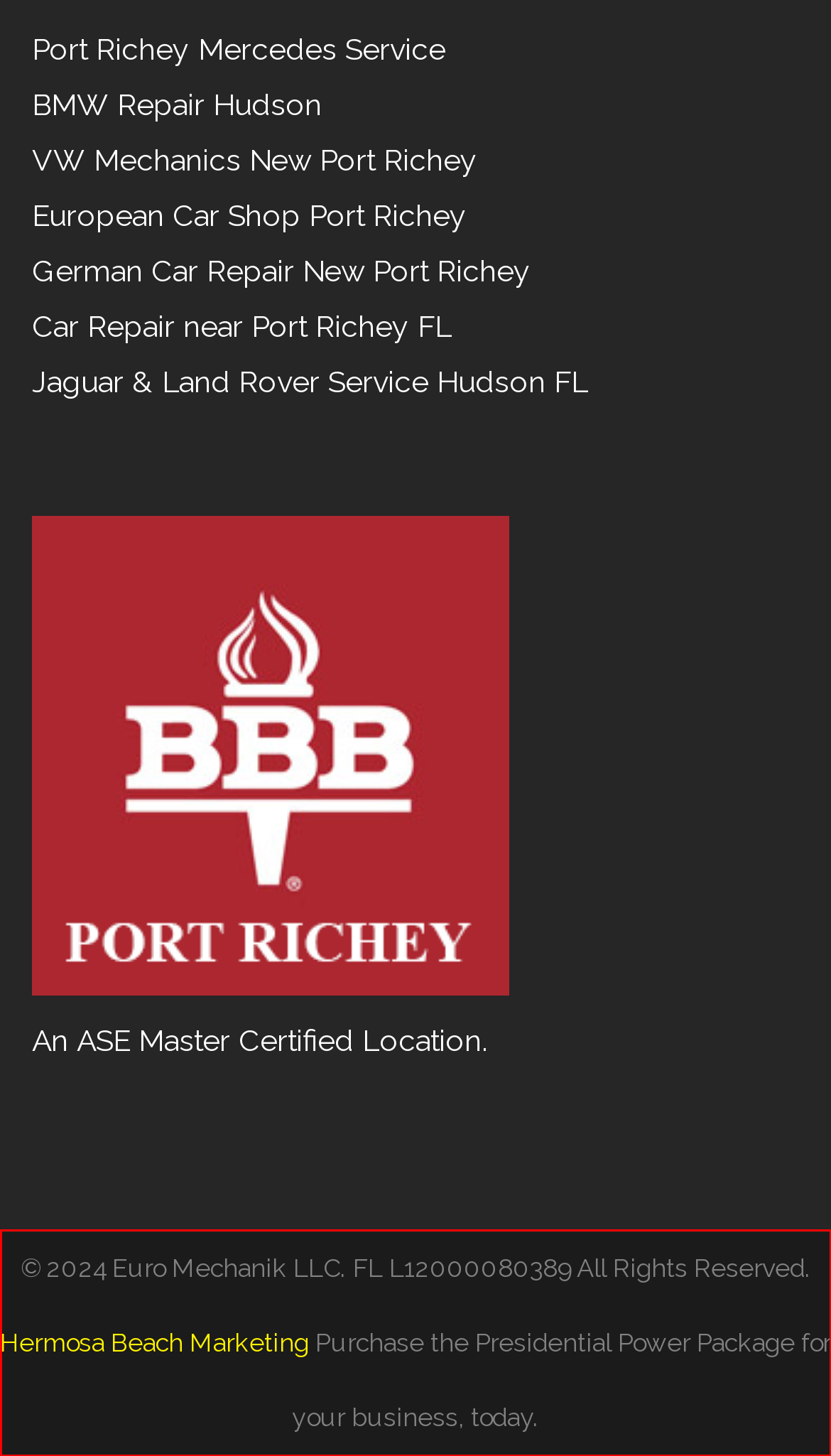You are provided with a webpage screenshot that includes a red rectangle bounding box. Extract the text content from within the bounding box using OCR.

© 2024 Euro Mechanik LLC. FL L12000080389 All Rights Reserved. Hermosa Beach Marketing Purchase the Presidential Power Package for your business, today.